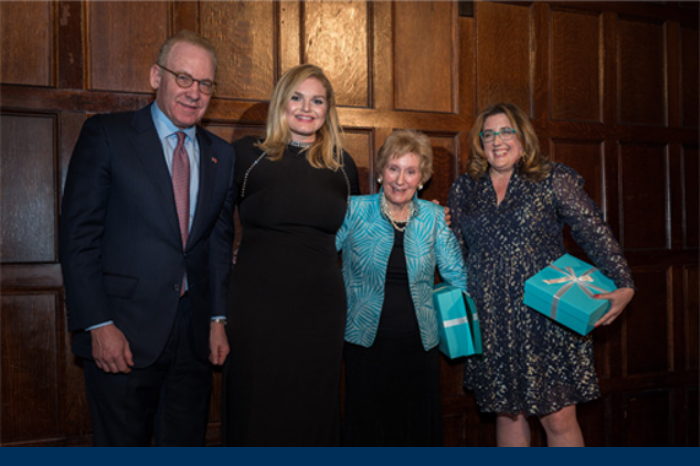Respond to the question below with a single word or phrase:
What is the color of the dress worn by the woman holding the gift box?

Shimmering patterned